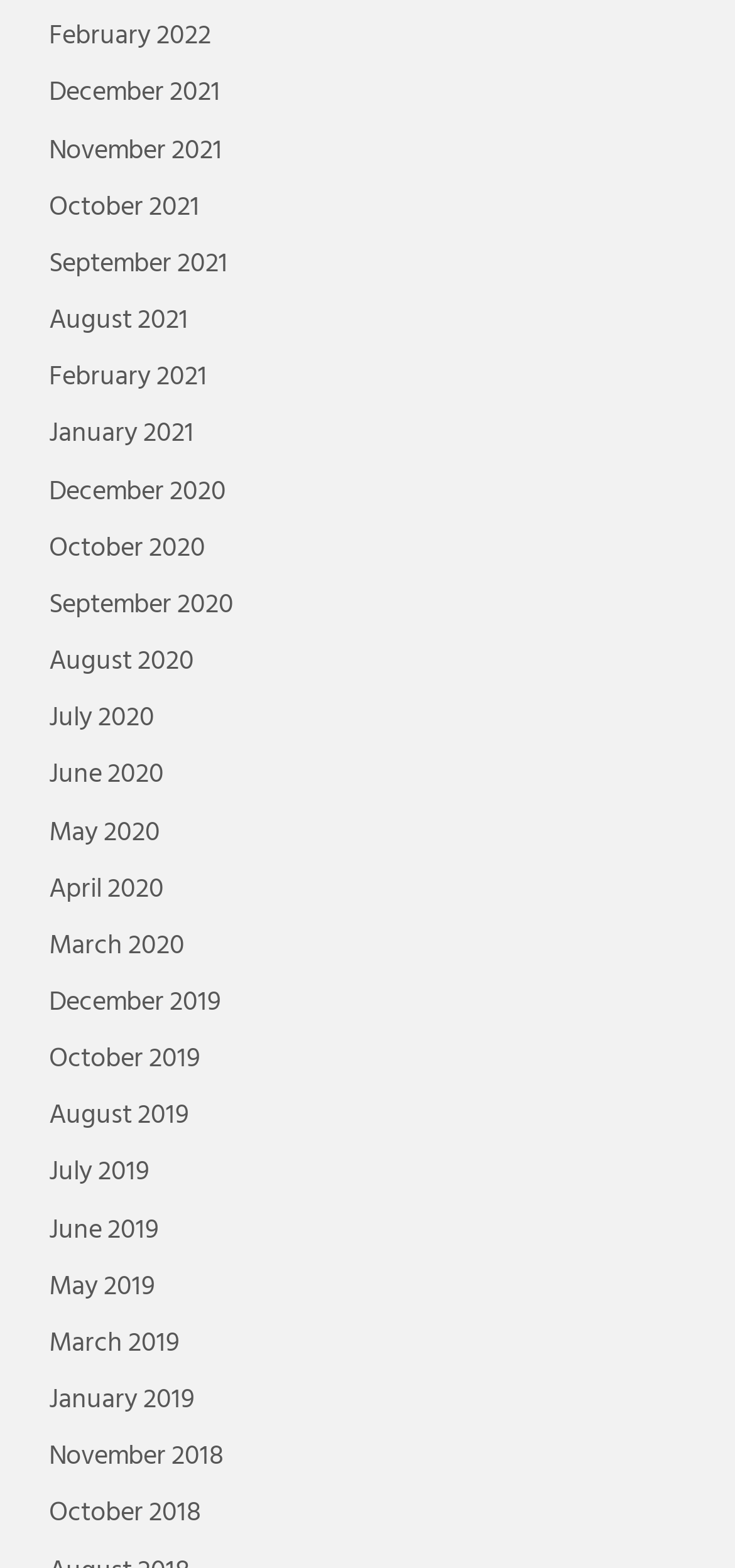Provide a one-word or brief phrase answer to the question:
Are there any months listed from 2018?

Yes